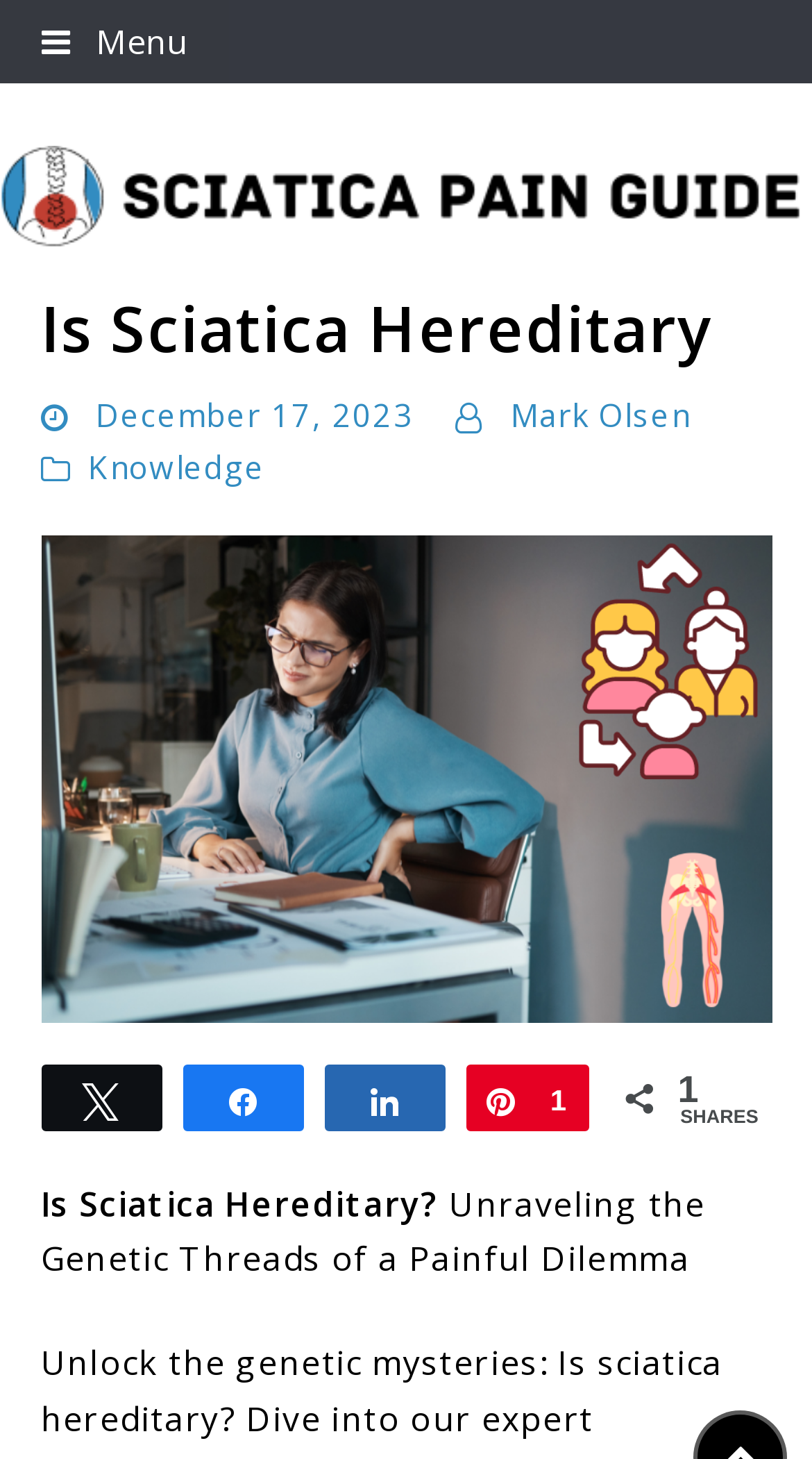Can you locate the main headline on this webpage and provide its text content?

Sciatica Pain Guide